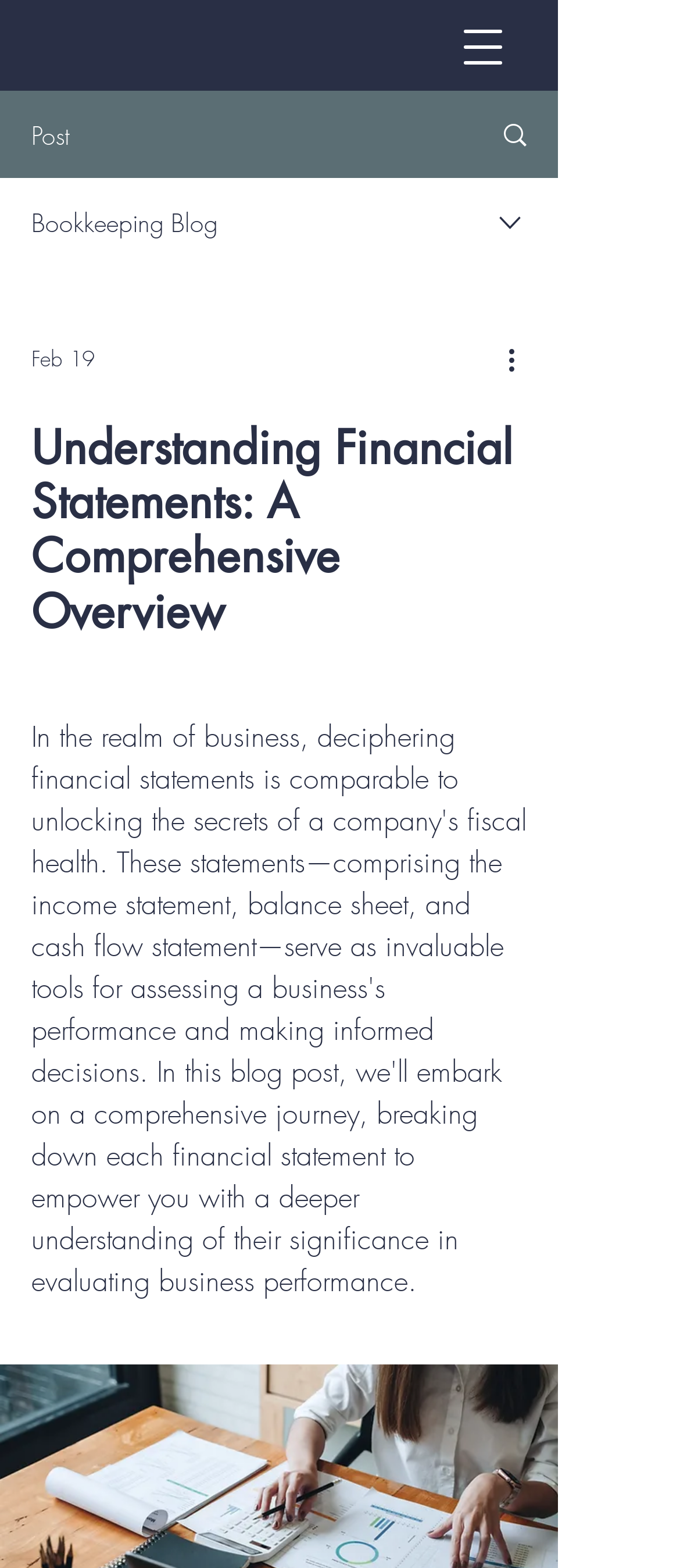Offer an in-depth caption of the entire webpage.

The webpage is about understanding financial statements, with a comprehensive overview. At the top right corner, there is a button to open a navigation menu. Below it, there are two horizontal sections. The first section contains a "Post" label, a link with an image, and a "Bookkeeping Blog" title. The link's image is positioned to the right of the "Post" label. The "Bookkeeping Blog" title is located to the right of the link. 

In the second section, there is a combobox with a "Feb 19" label and a "More actions" button. The button has an image and is positioned to the right of the combobox. Below these elements, there is a heading that repeats the title "Understanding Financial Statements: A Comprehensive Overview", which spans across the entire width of the page.